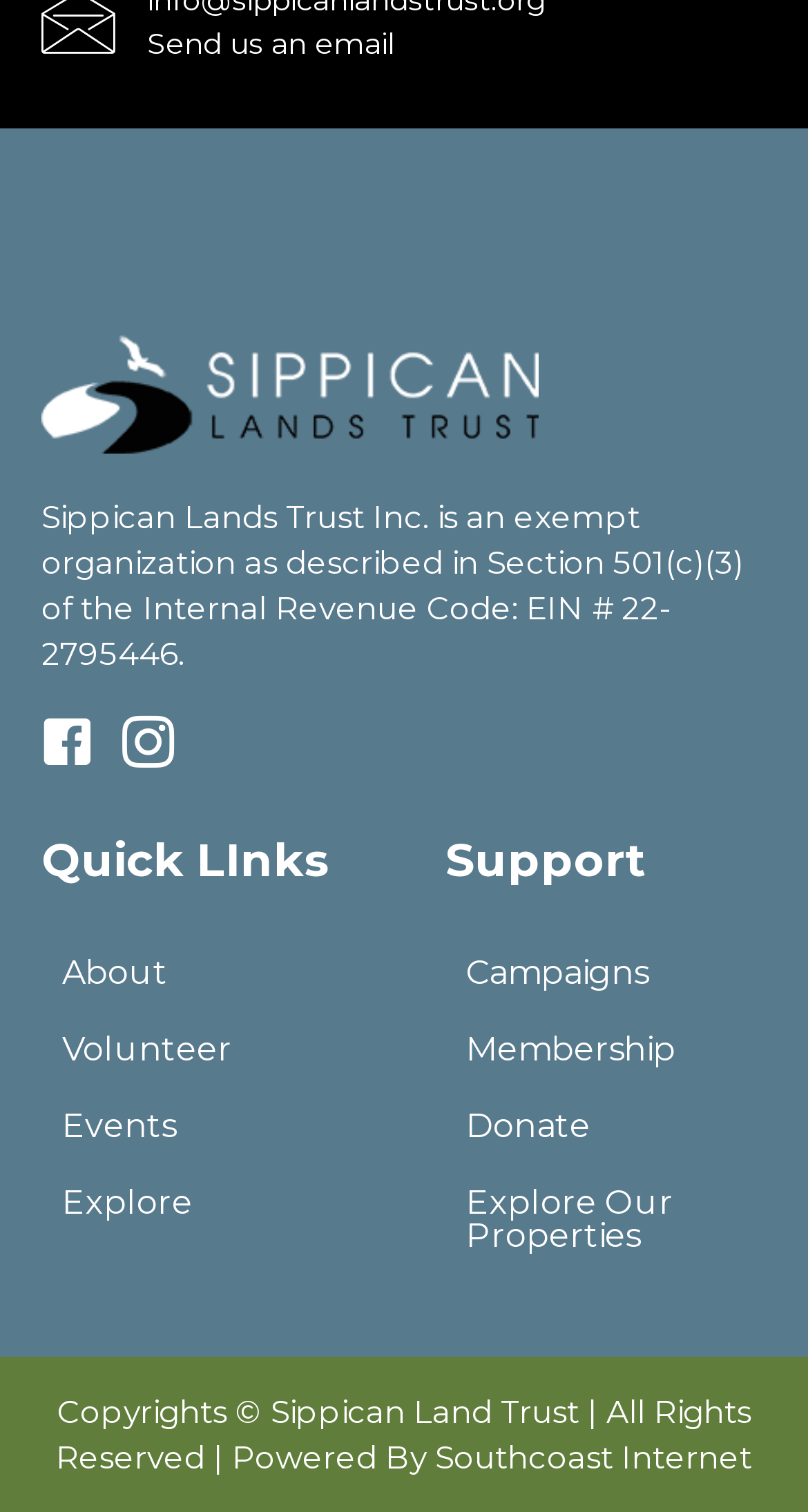Using the element description: "alt="black and white logo" title="black-and-white-logo"", determine the bounding box coordinates for the specified UI element. The coordinates should be four float numbers between 0 and 1, [left, top, right, bottom].

[0.051, 0.247, 0.667, 0.272]